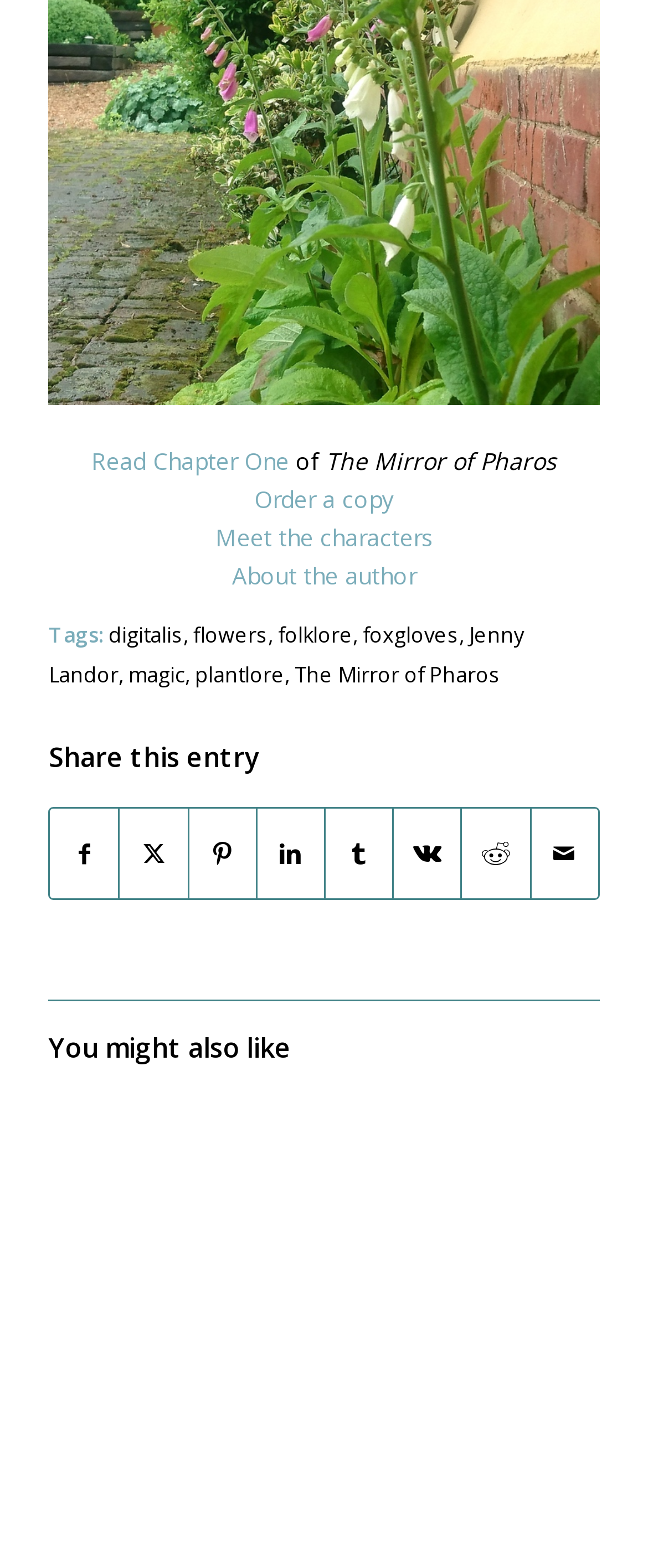Pinpoint the bounding box coordinates of the element to be clicked to execute the instruction: "View related post 'Funny signposts – a guide by Santa’s little helper'".

[0.075, 0.699, 0.492, 0.872]